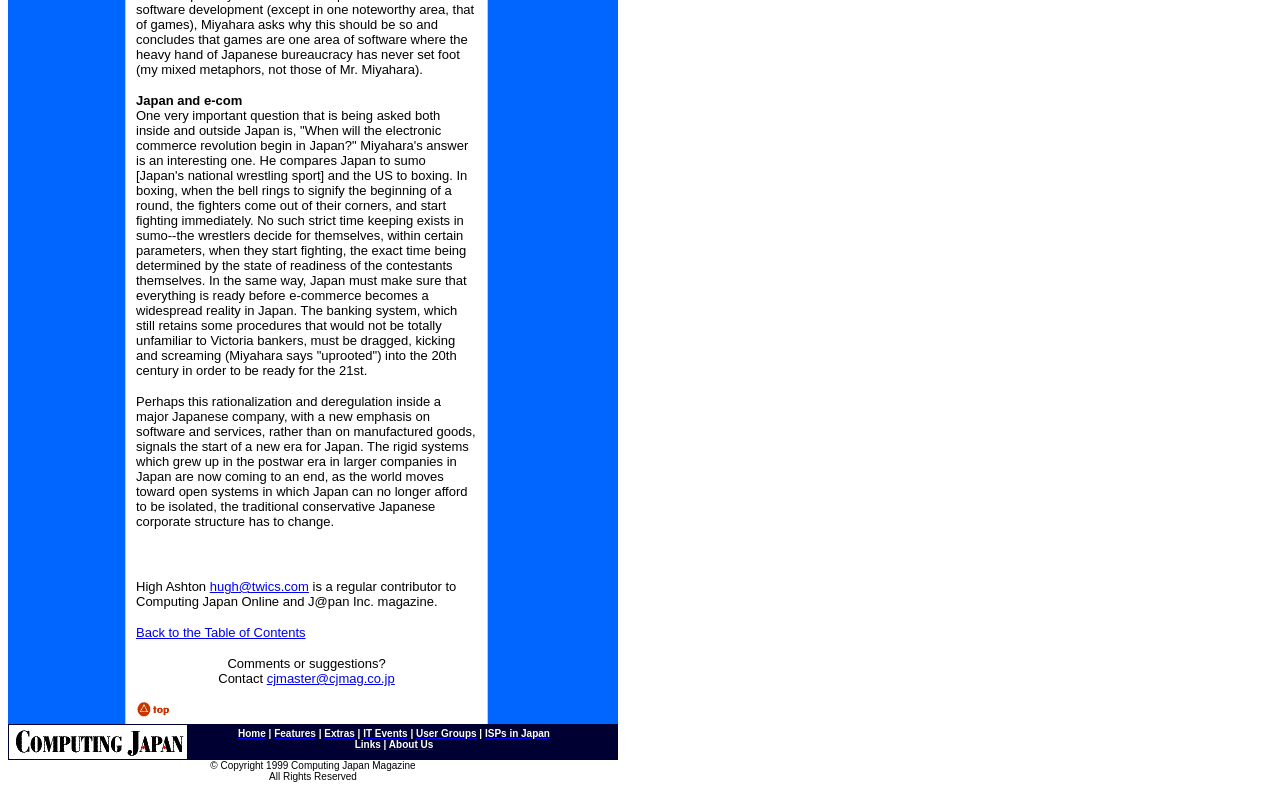Identify the bounding box coordinates of the element to click to follow this instruction: 'Click the Home link'. Ensure the coordinates are four float values between 0 and 1, provided as [left, top, right, bottom].

None